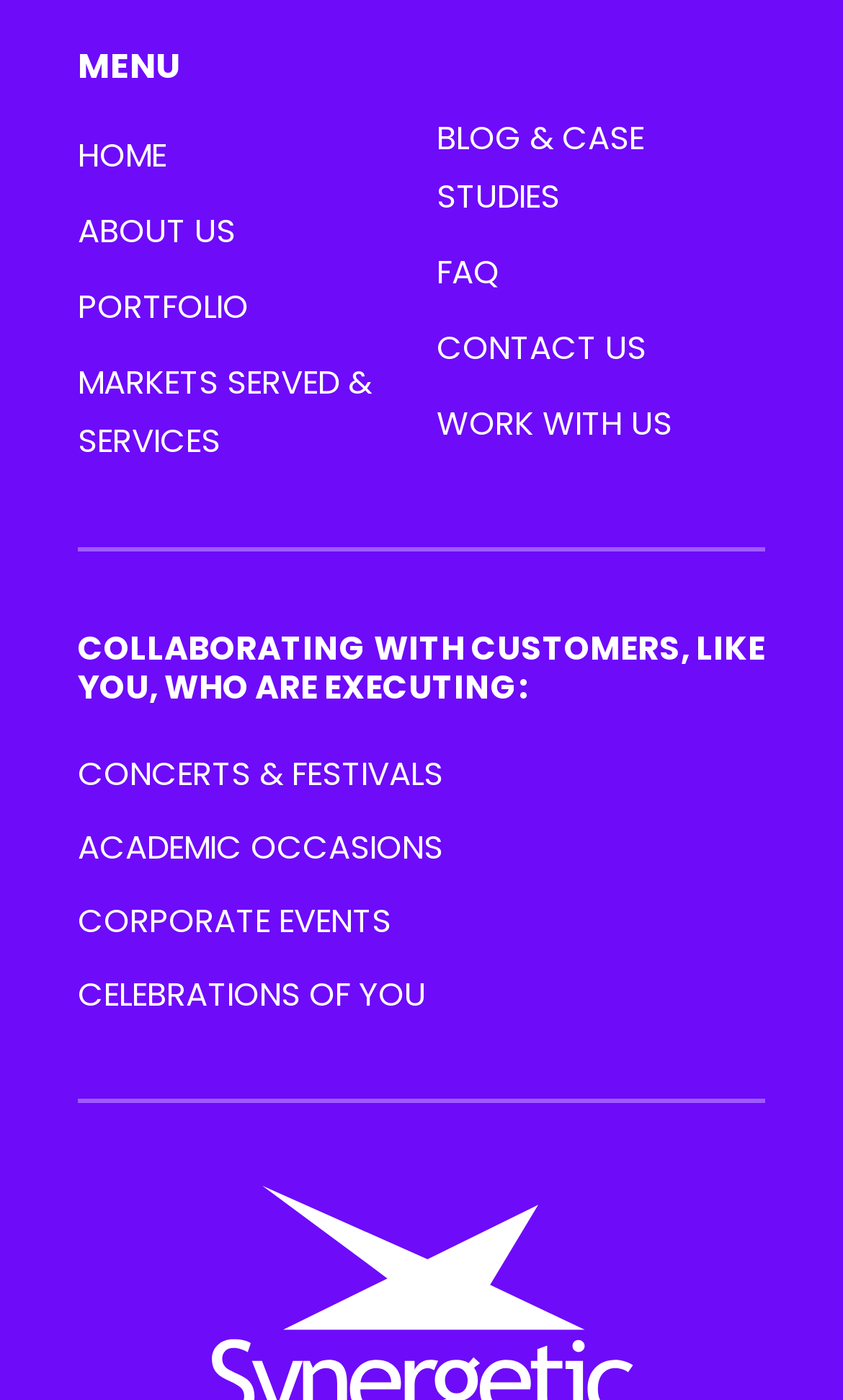Please give a succinct answer to the question in one word or phrase:
What is the first menu item?

HOME